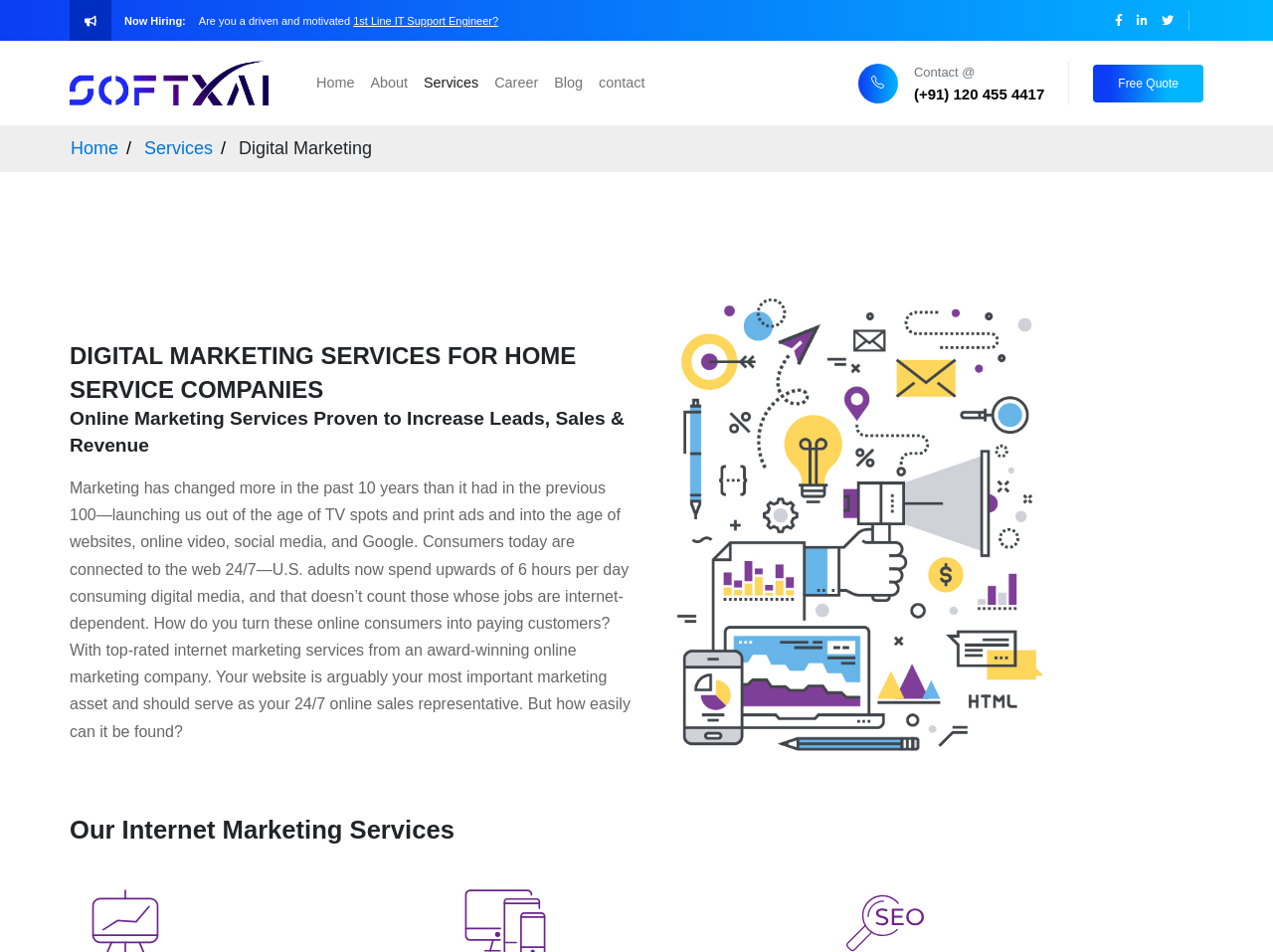Answer the question in one word or a short phrase:
What is the main service offered by the company?

Digital Marketing